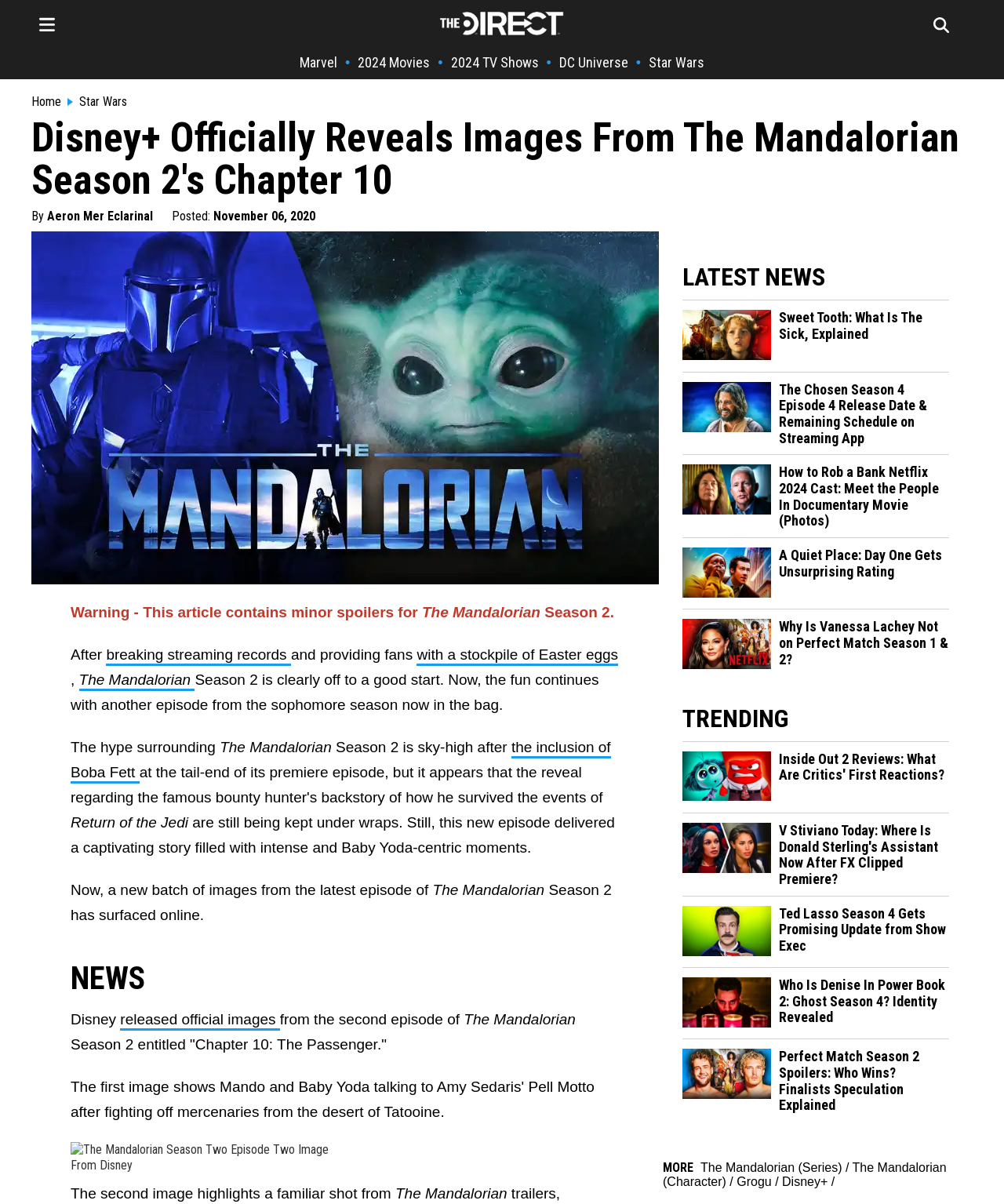Highlight the bounding box coordinates of the element you need to click to perform the following instruction: "Check the trending news."

[0.68, 0.585, 0.945, 0.609]